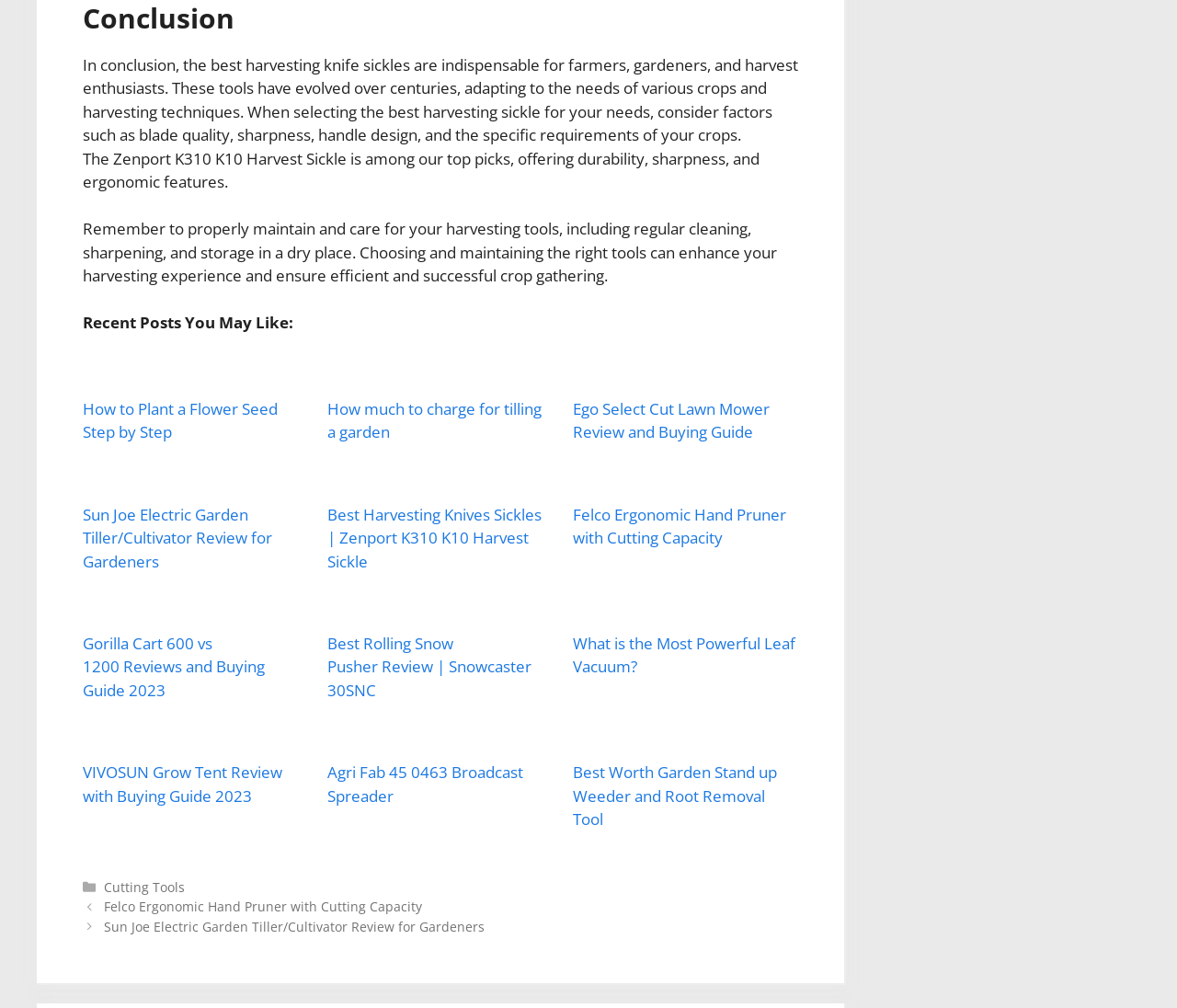Locate the bounding box coordinates of the clickable region to complete the following instruction: "Explore the categories."

[0.088, 0.87, 0.143, 0.888]